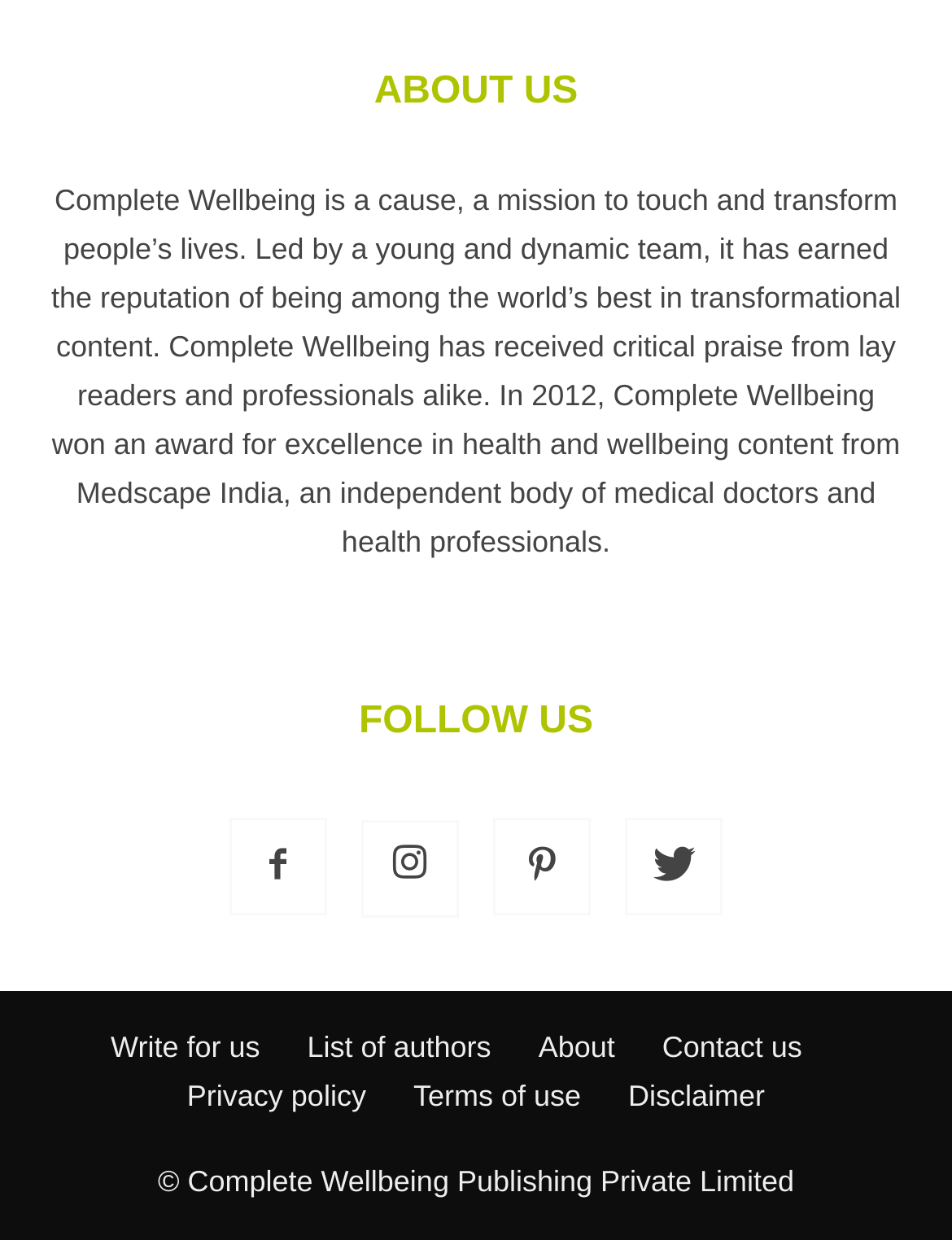Locate the bounding box coordinates of the segment that needs to be clicked to meet this instruction: "click on situs slot online".

None